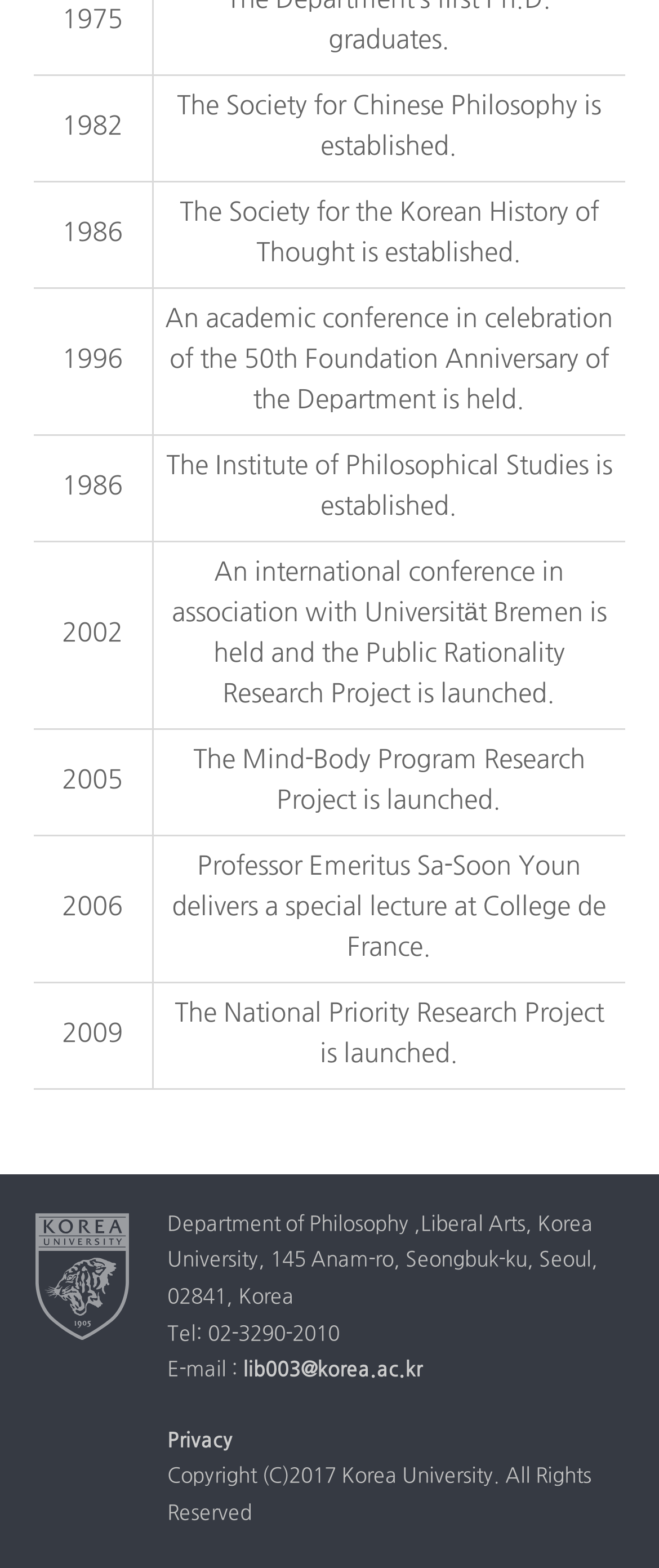Please provide the bounding box coordinate of the region that matches the element description: lib003@korea.ac.kr. Coordinates should be in the format (top-left x, top-left y, bottom-right x, bottom-right y) and all values should be between 0 and 1.

[0.369, 0.867, 0.641, 0.882]